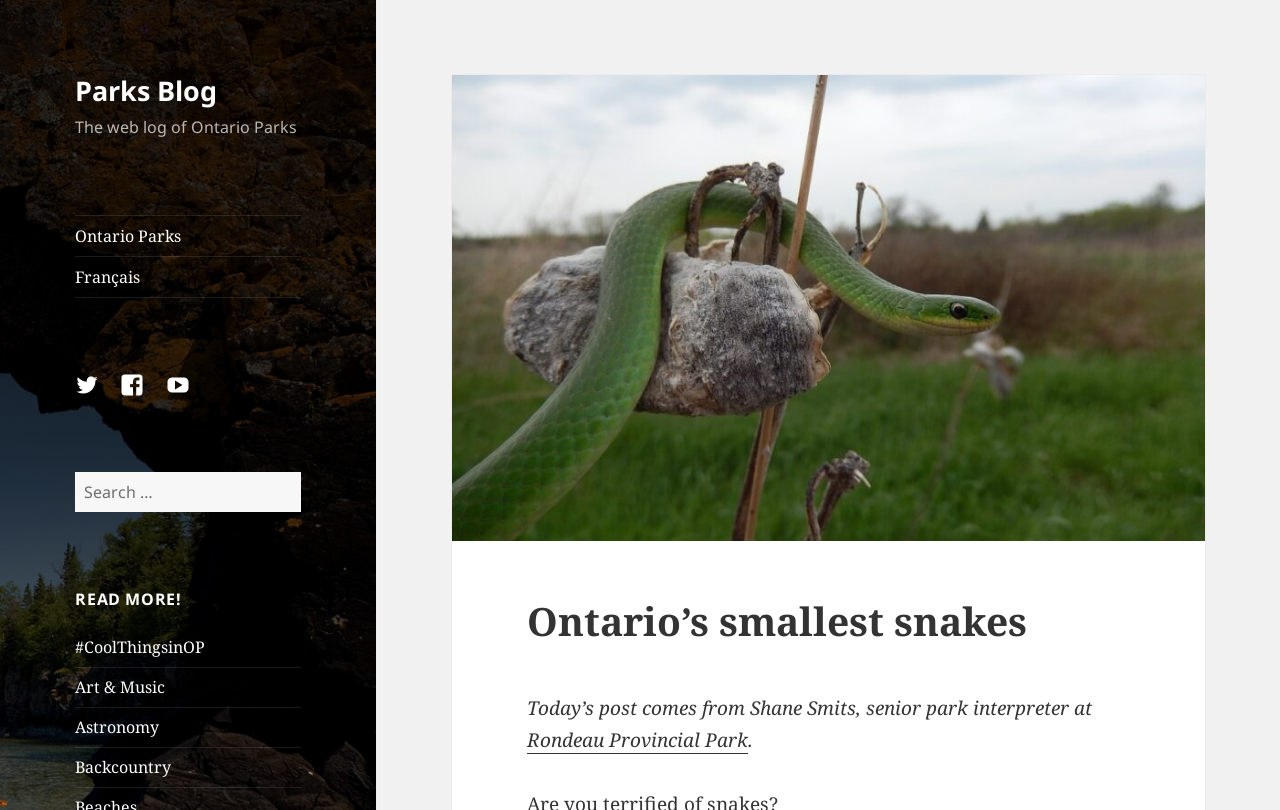Please provide a comprehensive response to the question below by analyzing the image: 
What is the name of the blog?

I found the answer by looking at the text content of the link element with the text 'Parks Blog' which is located at the top of the page.